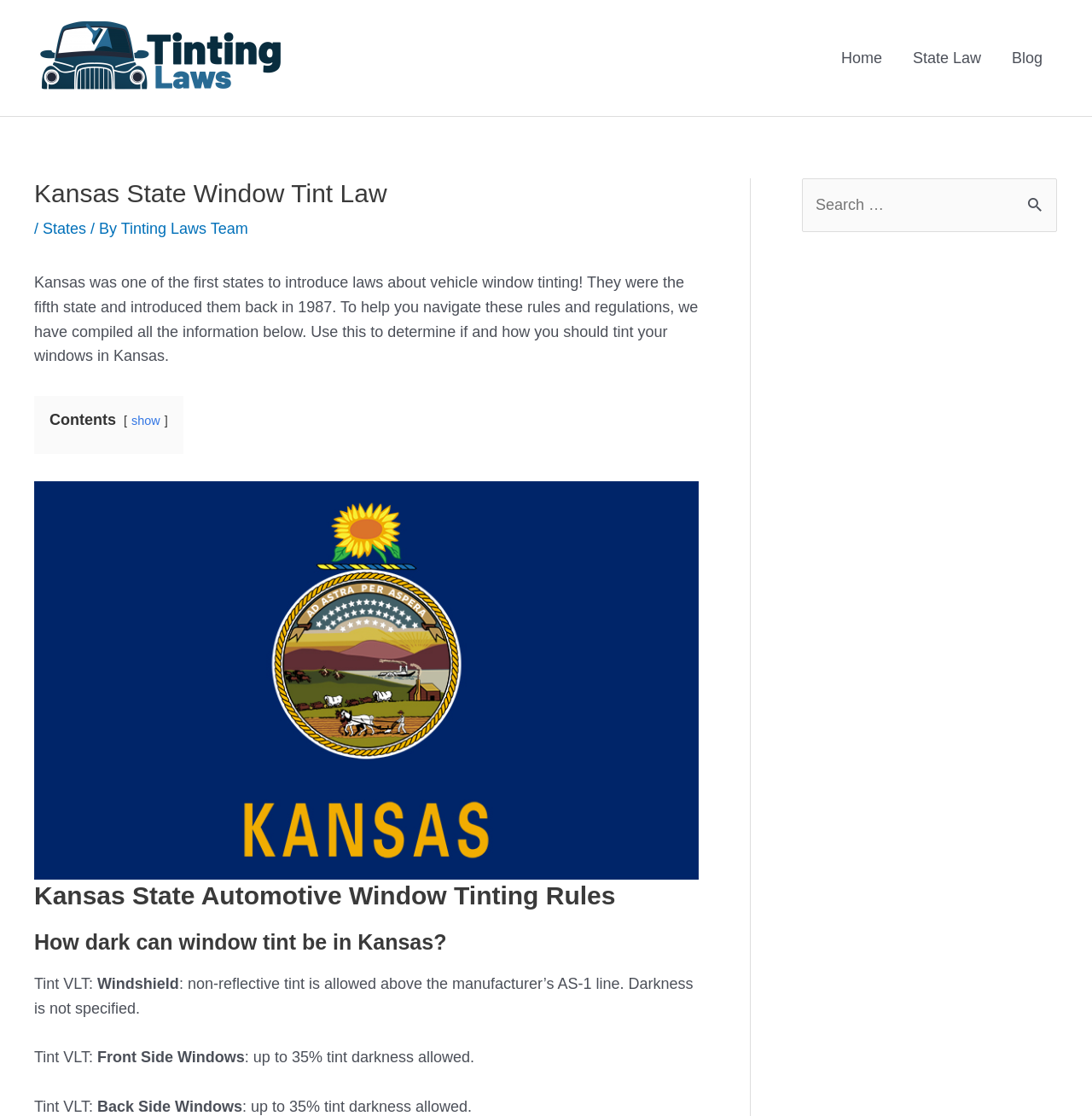What is the purpose of the webpage?
Based on the content of the image, thoroughly explain and answer the question.

I found the answer by reading the static text 'To help you navigate these rules and regulations, we have compiled all the information below.' which indicates that the purpose of the webpage is to help users navigate the window tinting rules and regulations in Kansas.